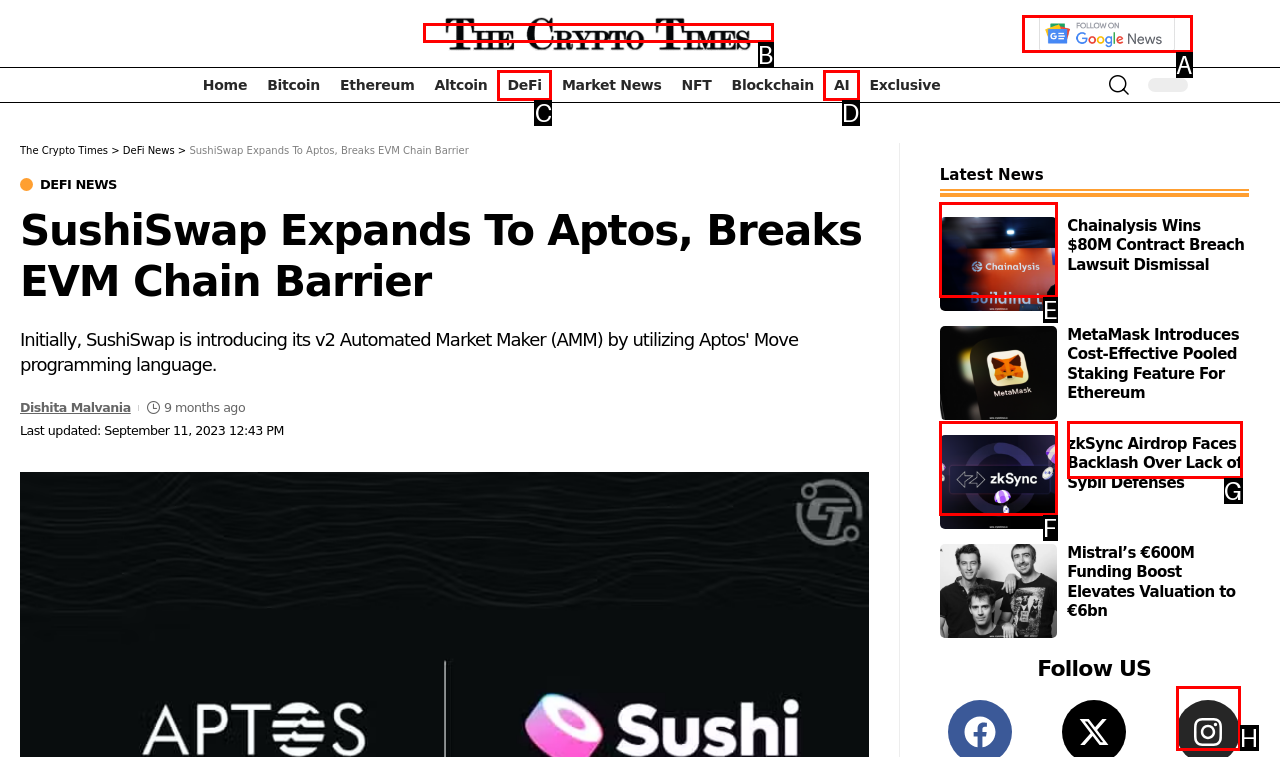Specify the letter of the UI element that should be clicked to achieve the following: Read the 'Chainalysis Wins $80M Contract Breach Lawsuit Dismissal' news
Provide the corresponding letter from the choices given.

E